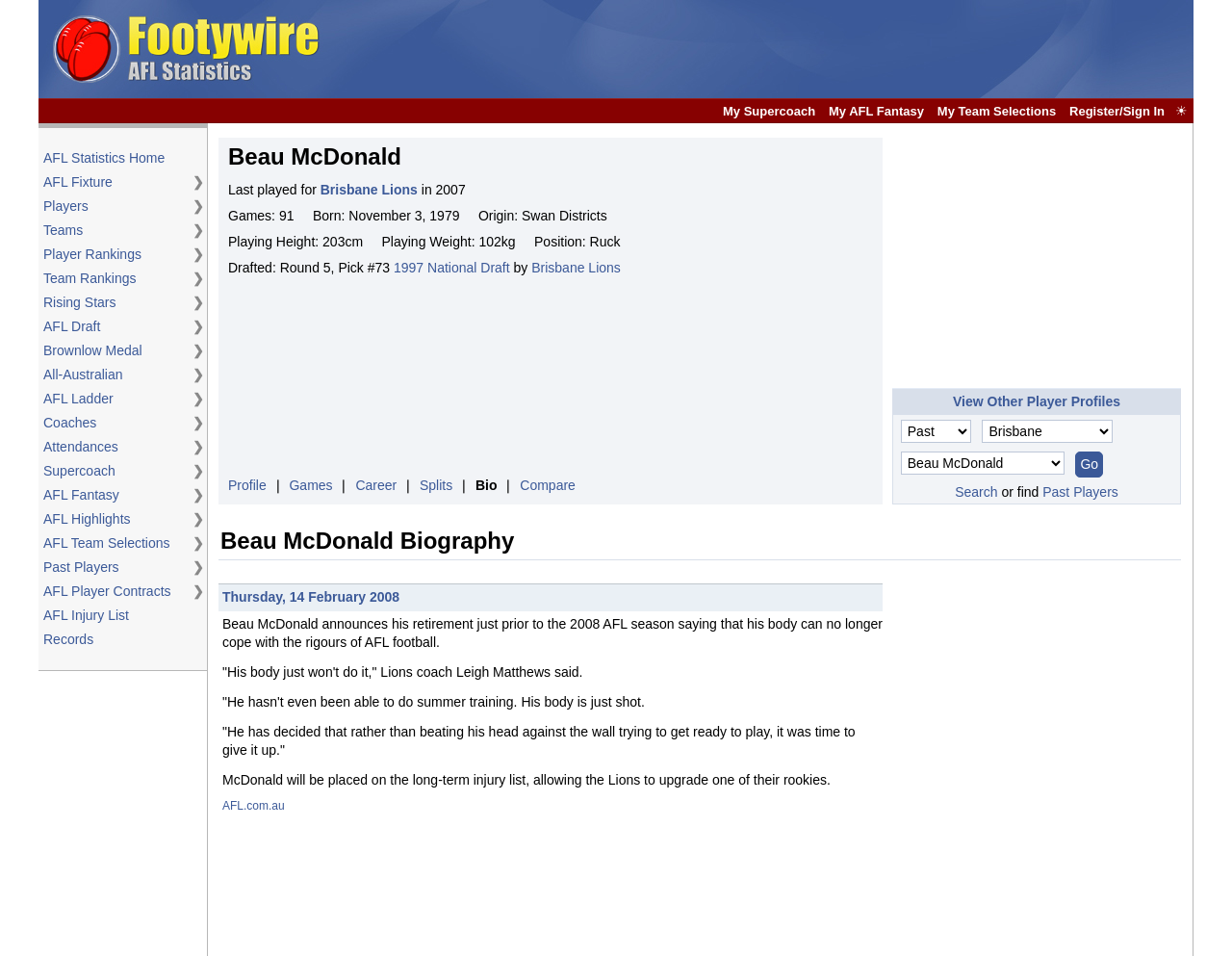Find the bounding box coordinates of the element I should click to carry out the following instruction: "Click on the 'How to Choose the Perfect Dually Wheels and Tires' link".

None